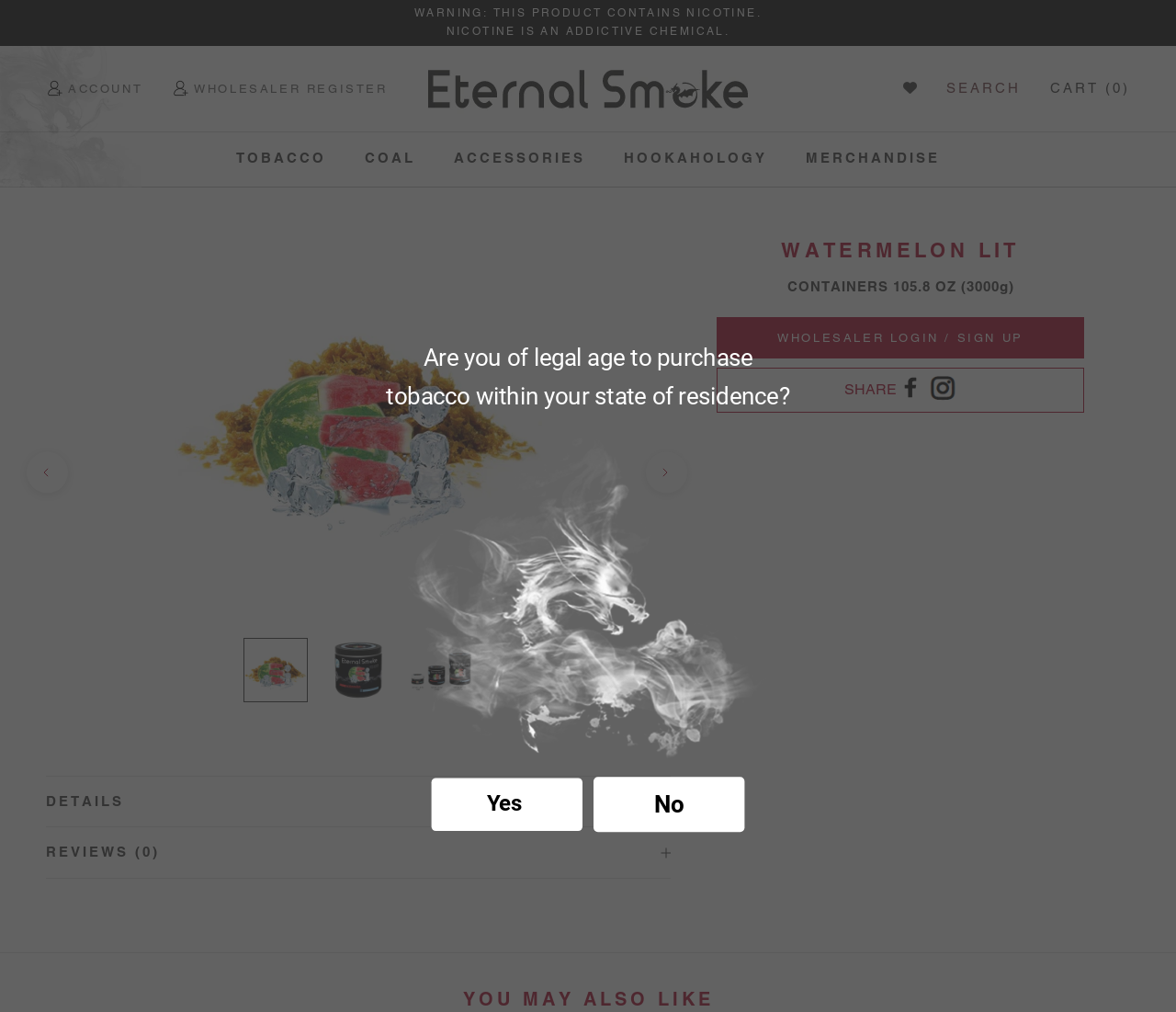Detail the various sections and features of the webpage.

This webpage is about a product called Watermelon Lit, which appears to be a type of e-liquid or vaping product. At the top of the page, there are two warning messages about nicotine being an addictive chemical. Below these warnings, there are several links to different sections of the website, including "Account", "Wholesaler Register", and various product categories.

In the main content area, there is a large image of the Watermelon Lit product, accompanied by a heading with the product name. Below this, there are three smaller images of the product, each with a link to the product details. There are also buttons to navigate to the previous or next product.

To the right of the product images, there is a section with details about the product, including its weight and ingredients. Below this, there is a link to wholesaler login or sign up, as well as social media links to share the product.

At the bottom of the page, there are two buttons to view product details or reviews. There is also a modal dialog box that appears to be a age verification prompt, asking if the user is of legal age to purchase tobacco products in their state of residence.